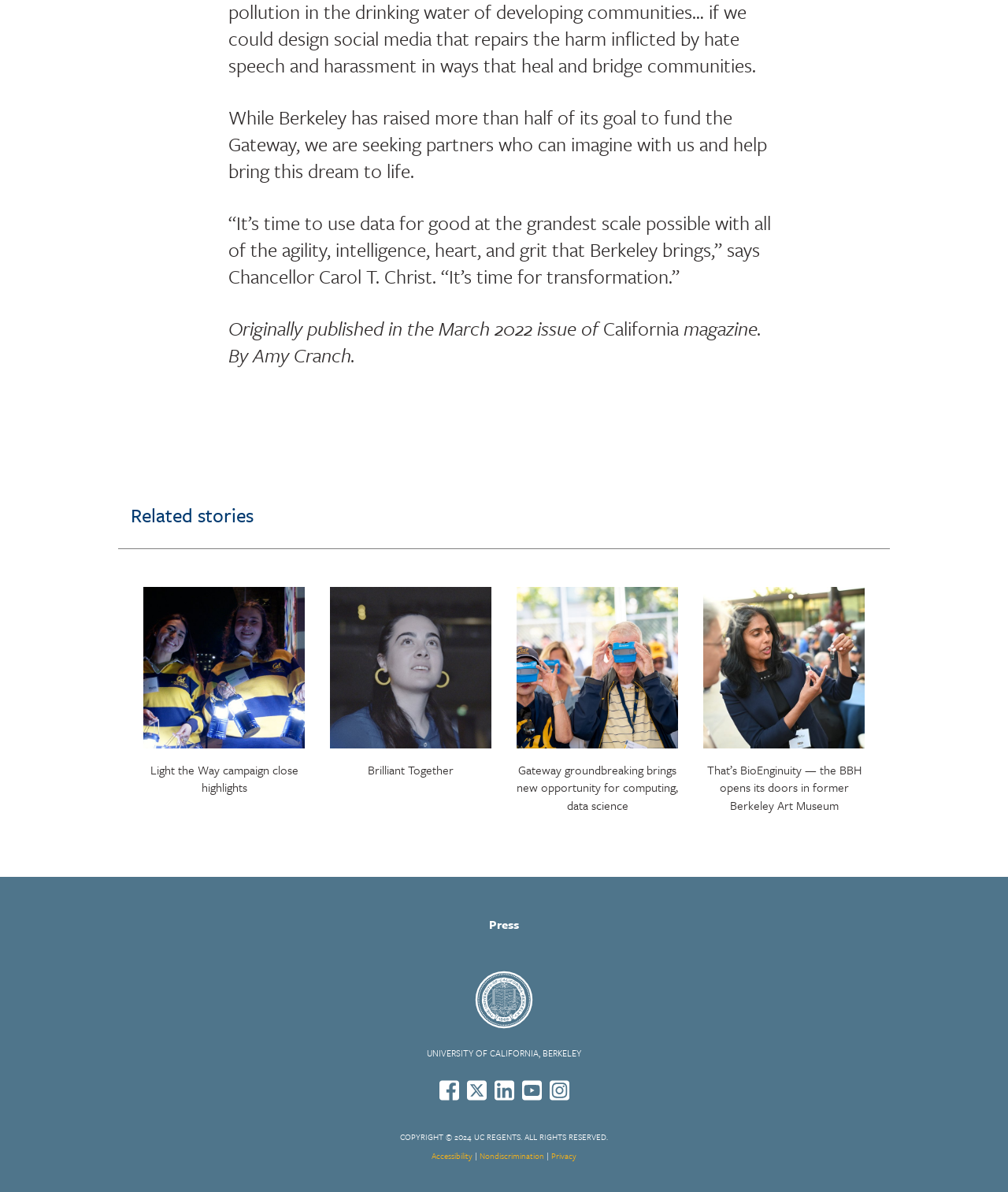Please find and report the bounding box coordinates of the element to click in order to perform the following action: "Read the story about Light the Way campaign close highlights". The coordinates should be expressed as four float numbers between 0 and 1, in the format [left, top, right, bottom].

[0.142, 0.492, 0.302, 0.668]